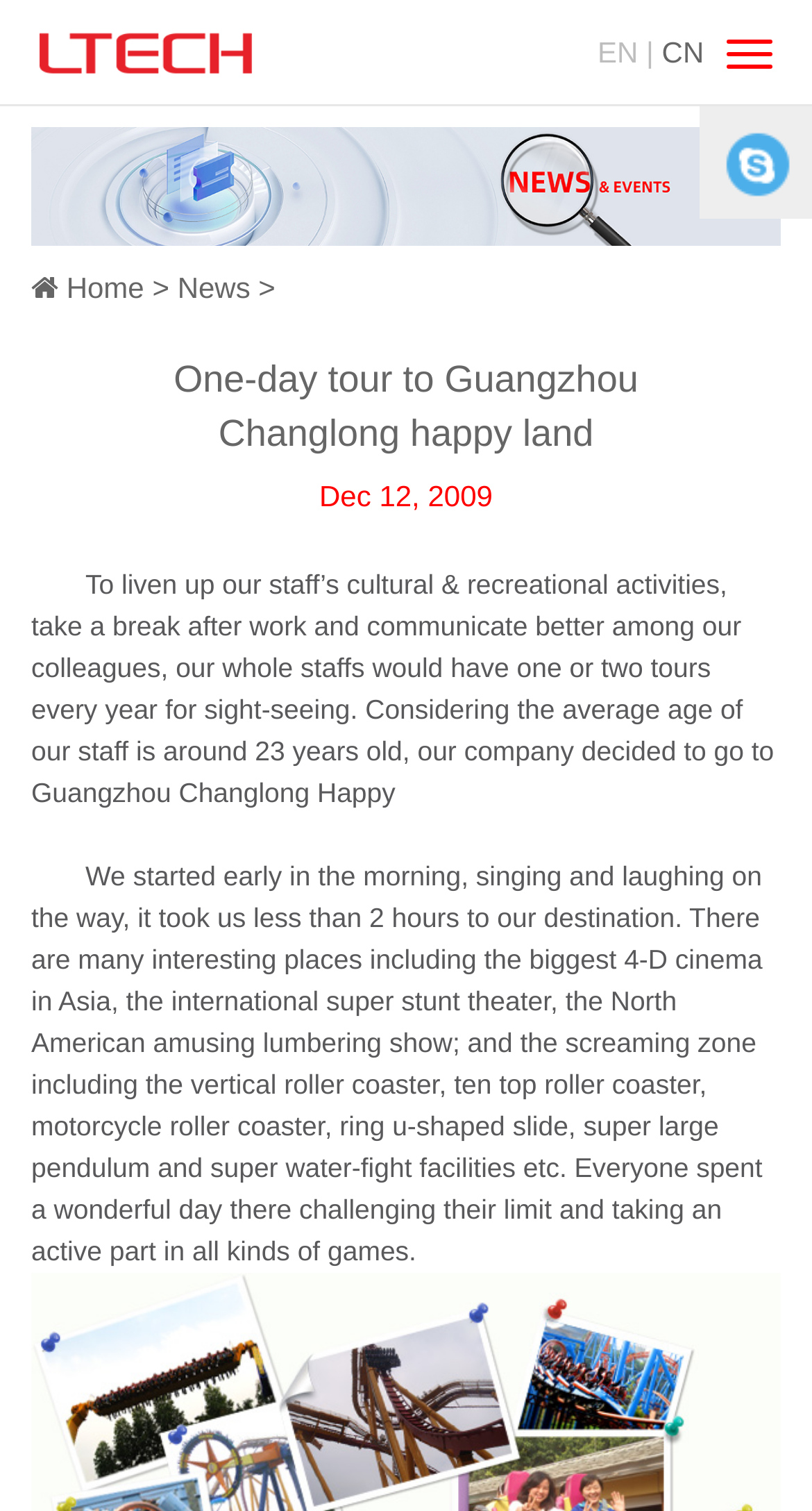Find the bounding box of the UI element described as follows: "parent_node: EN | CN".

[0.048, 0.0, 0.323, 0.069]